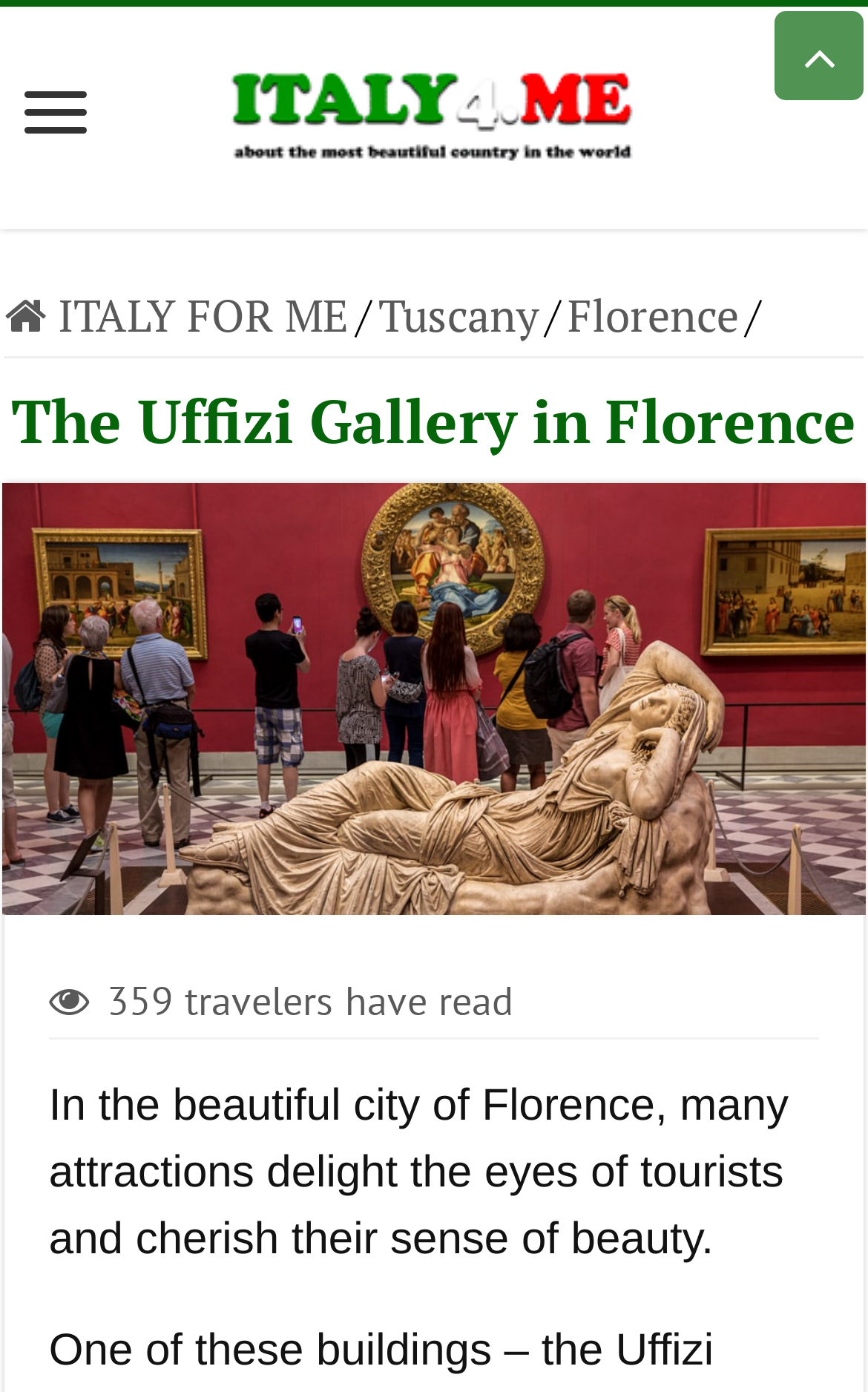How many travelers have read about the Uffizi Gallery?
Please provide a comprehensive answer based on the details in the screenshot.

I found the answer by looking at the StaticText element '359 travelers have read' which is located below the heading 'The Uffizi Gallery in Florence'.